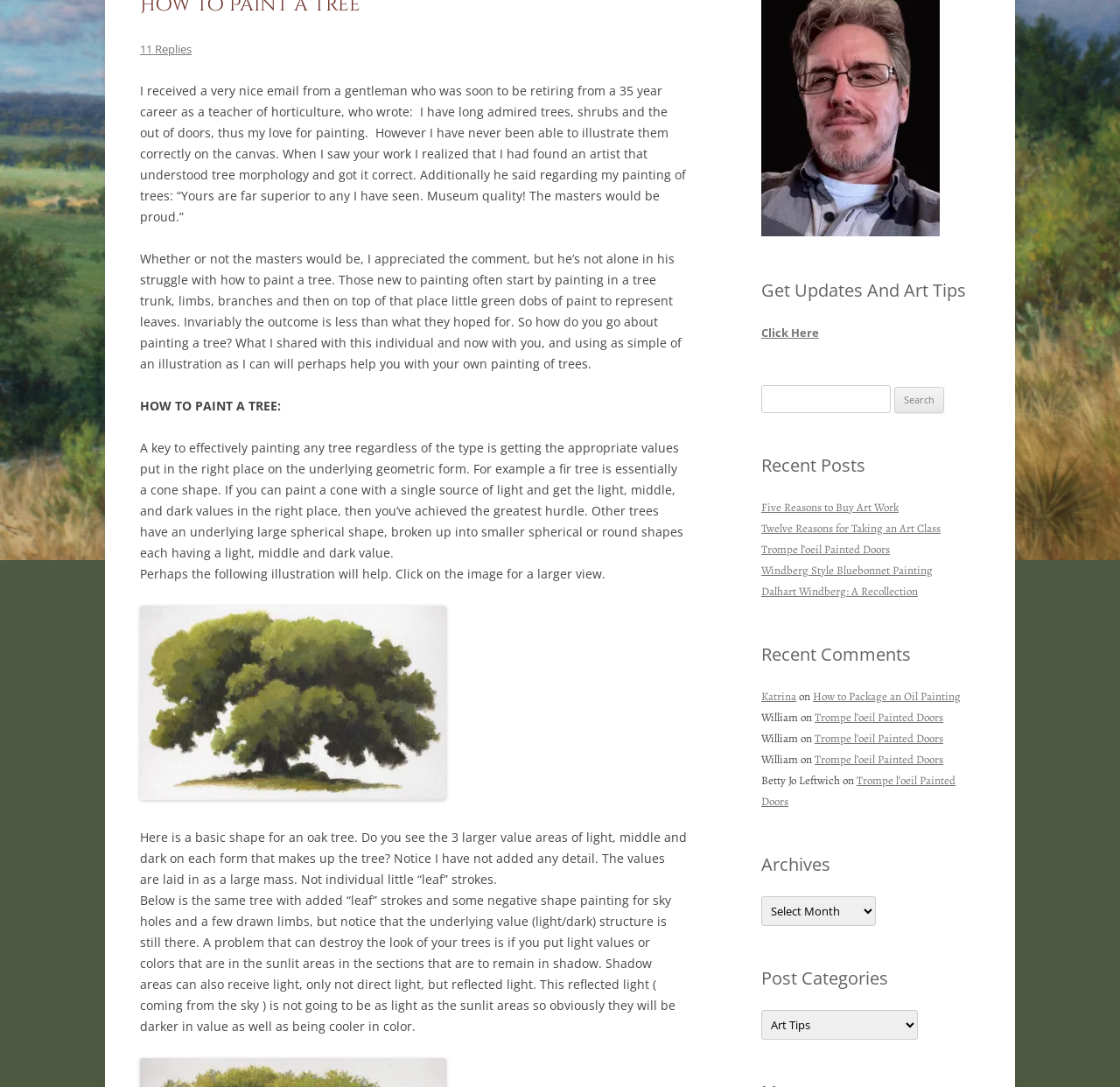Bounding box coordinates are given in the format (top-left x, top-left y, bottom-right x, bottom-right y). All values should be floating point numbers between 0 and 1. Provide the bounding box coordinate for the UI element described as: April 4, 2021

None